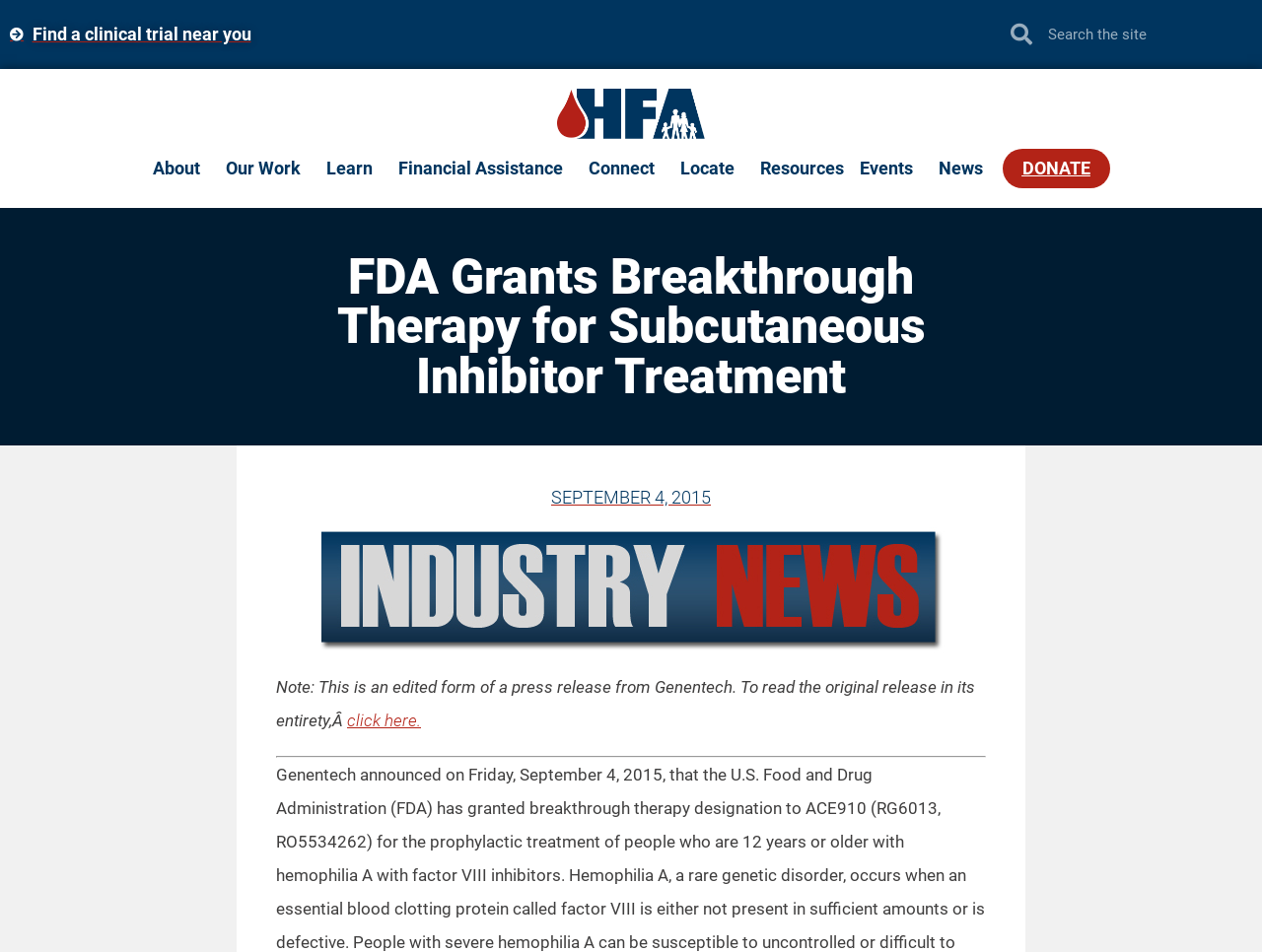Find the bounding box coordinates for the area you need to click to carry out the instruction: "Find a clinical trial near you". The coordinates should be four float numbers between 0 and 1, indicated as [left, top, right, bottom].

[0.008, 0.023, 0.199, 0.049]